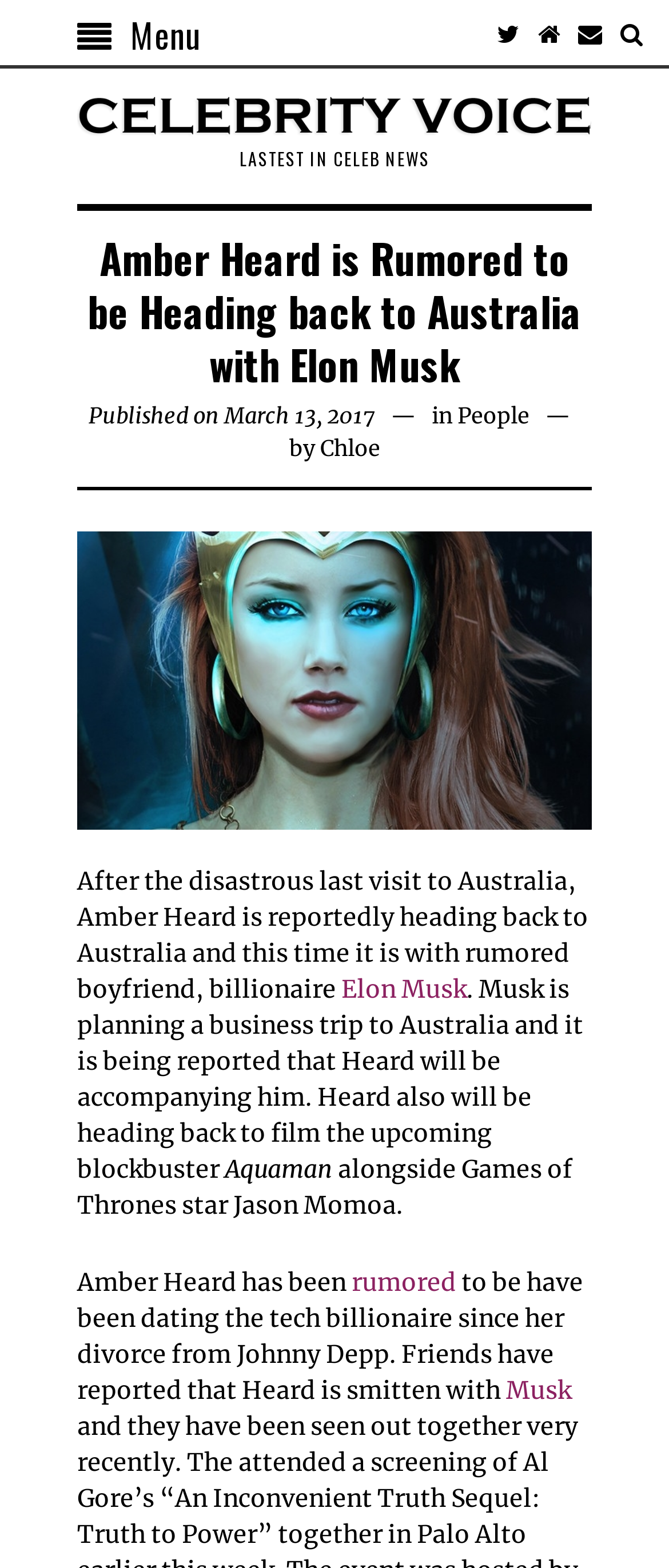Can you find the bounding box coordinates for the element to click on to achieve the instruction: "Visit the homepage"?

[0.115, 0.052, 0.885, 0.087]